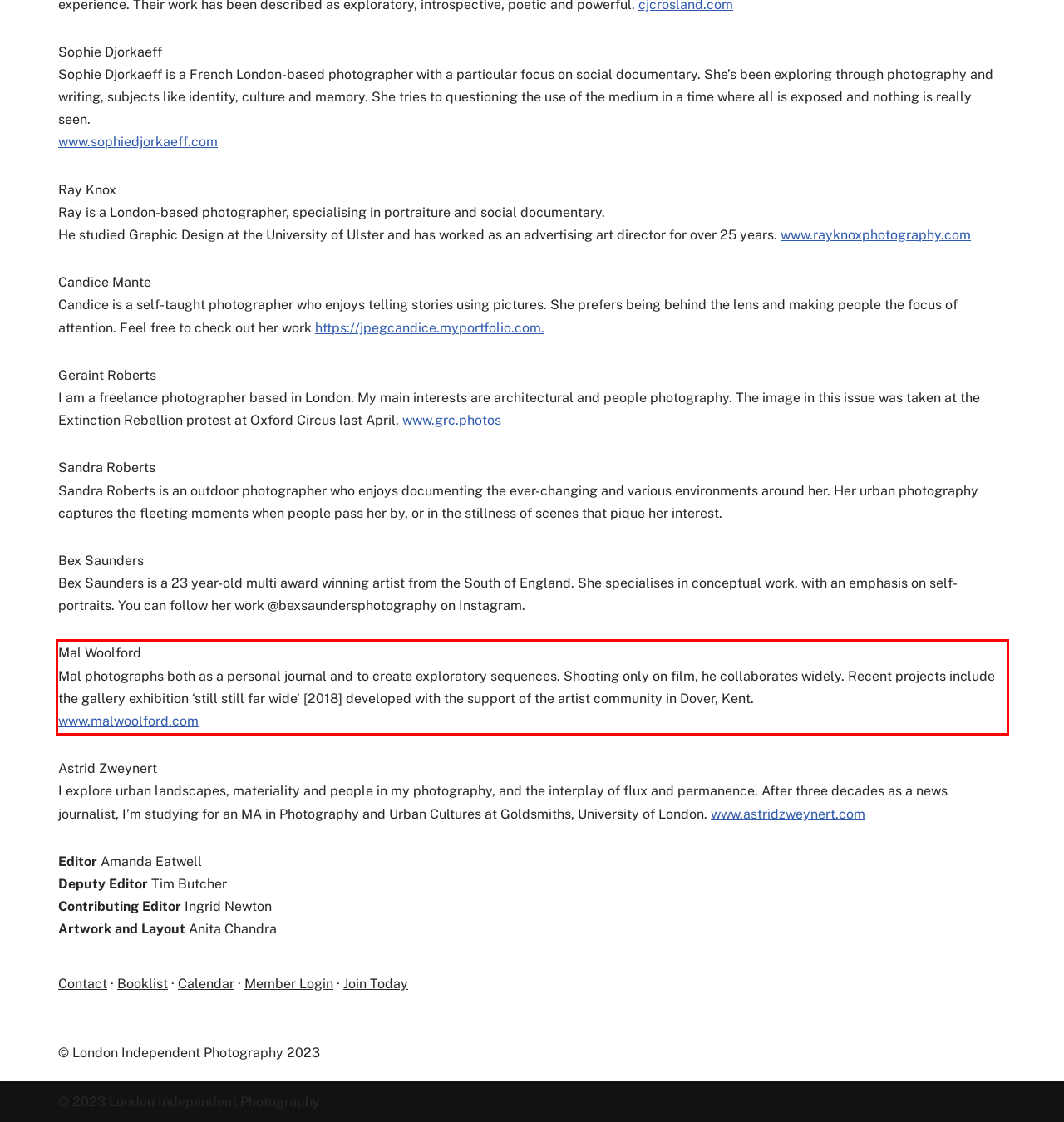Please analyze the screenshot of a webpage and extract the text content within the red bounding box using OCR.

Mal Woolford Mal photographs both as a personal journal and to create exploratory sequences. Shooting only on film, he collaborates widely. Recent projects include the gallery exhibition ‘still still far wide’ [2018] developed with the support of the artist community in Dover, Kent. www.malwoolford.com